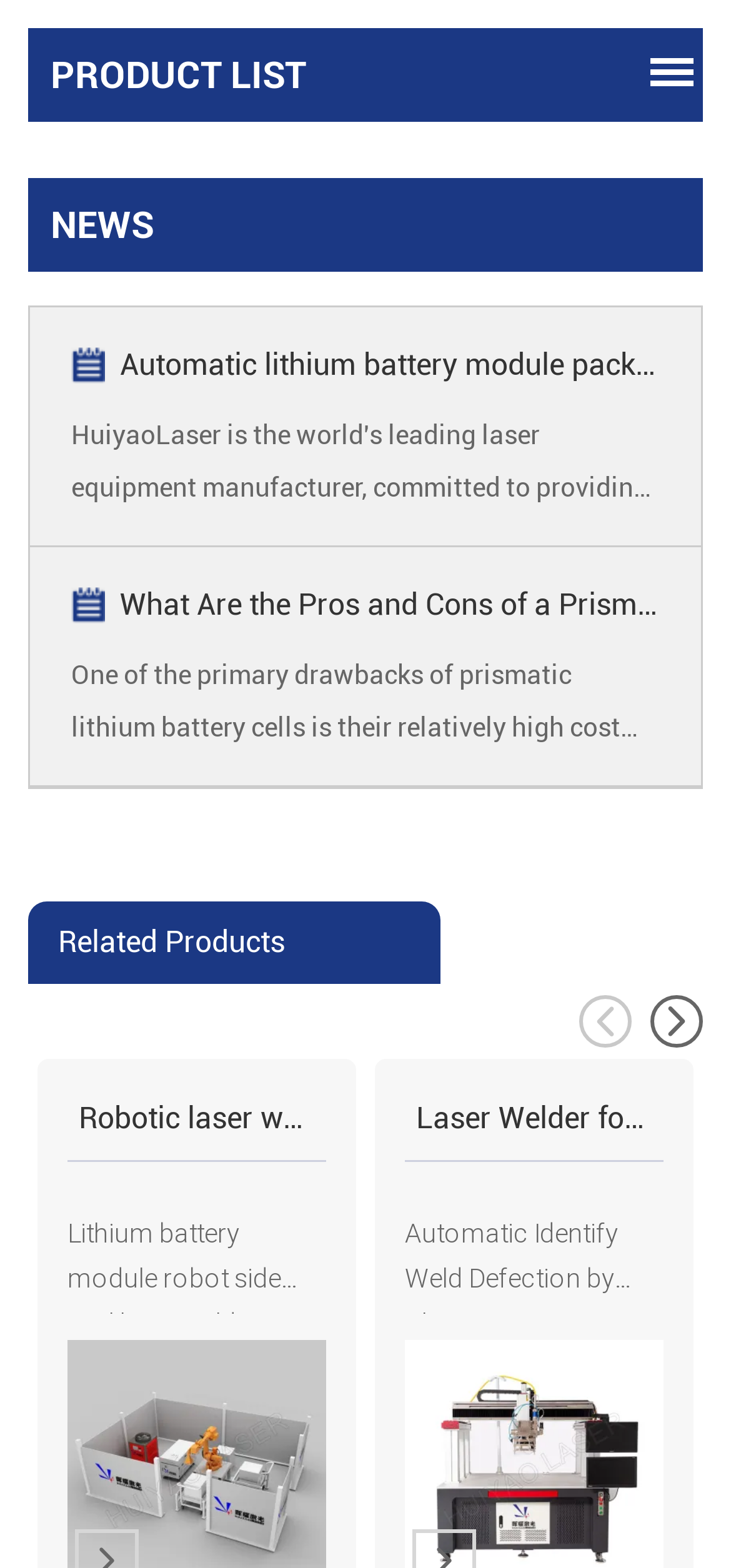Please identify the bounding box coordinates of the element I need to click to follow this instruction: "Read about Automatic lithium battery module pack assembly line for ESS and EV".

[0.164, 0.218, 0.903, 0.249]